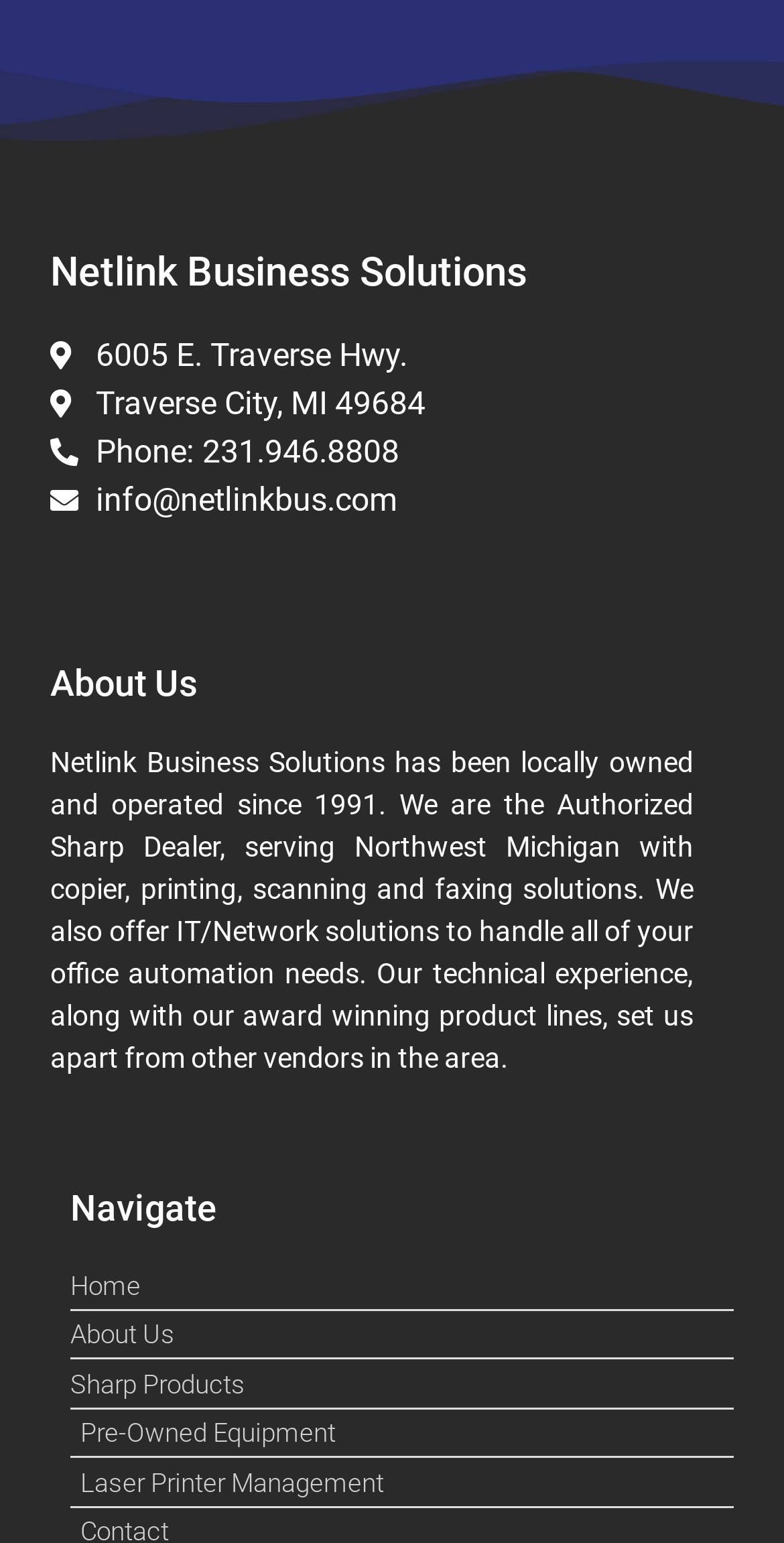Please answer the following question as detailed as possible based on the image: 
What is the phone number?

The phone number is mentioned in the link 'Phone: 231.946.8808' which is located below the company address.